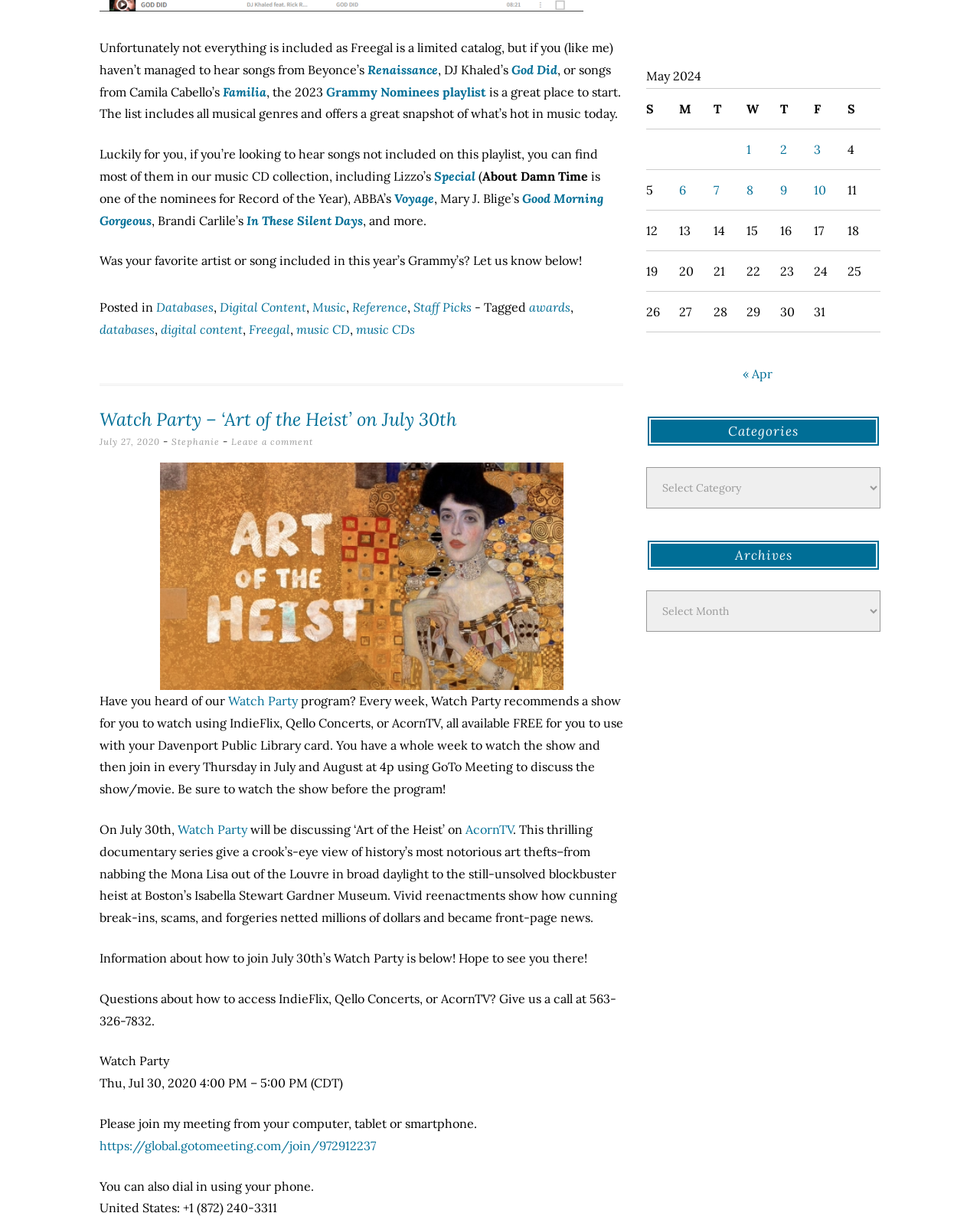What is the name of the playlist mentioned in the article?
Please use the image to deliver a detailed and complete answer.

The article mentions a playlist called 'Grammy Nominees' which includes all musical genres and offers a great snapshot of what’s hot in music today.